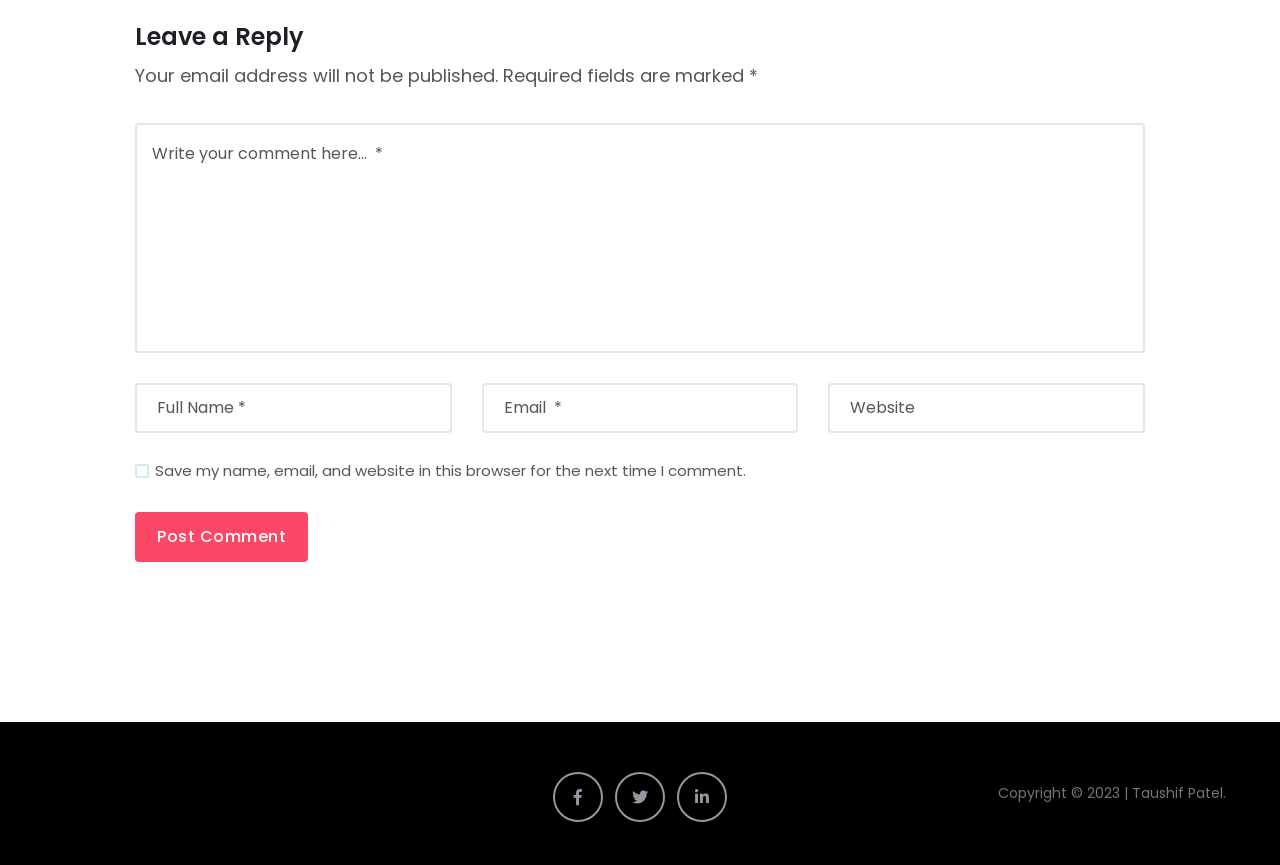Find and provide the bounding box coordinates for the UI element described here: "name="submit" value="Post Comment"". The coordinates should be given as four float numbers between 0 and 1: [left, top, right, bottom].

[0.105, 0.592, 0.241, 0.65]